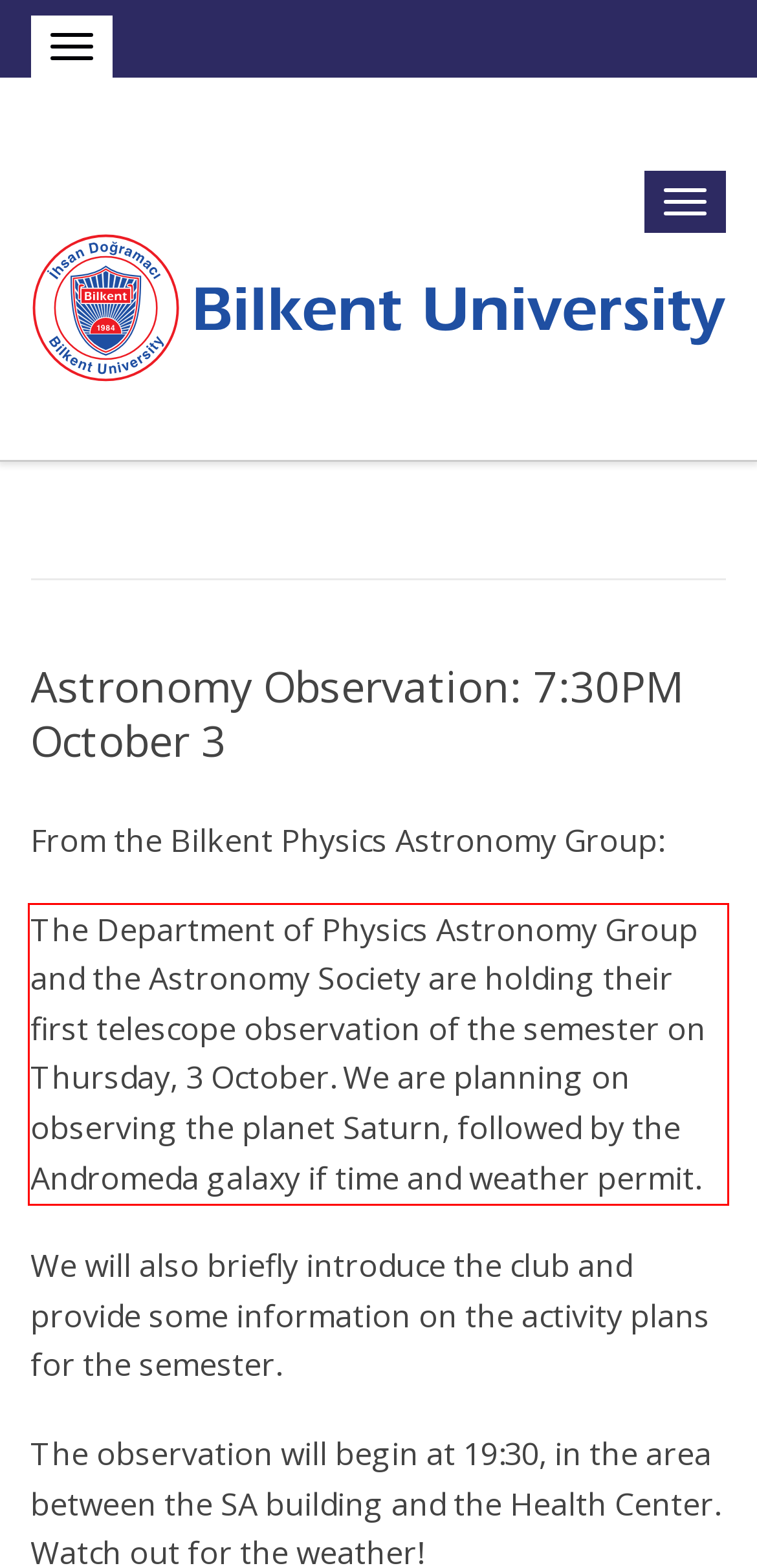There is a UI element on the webpage screenshot marked by a red bounding box. Extract and generate the text content from within this red box.

The Department of Physics Astronomy Group and the Astronomy Society are holding their first telescope observation of the semester on Thursday, 3 October. We are planning on observing the planet Saturn, followed by the Andromeda galaxy if time and weather permit.